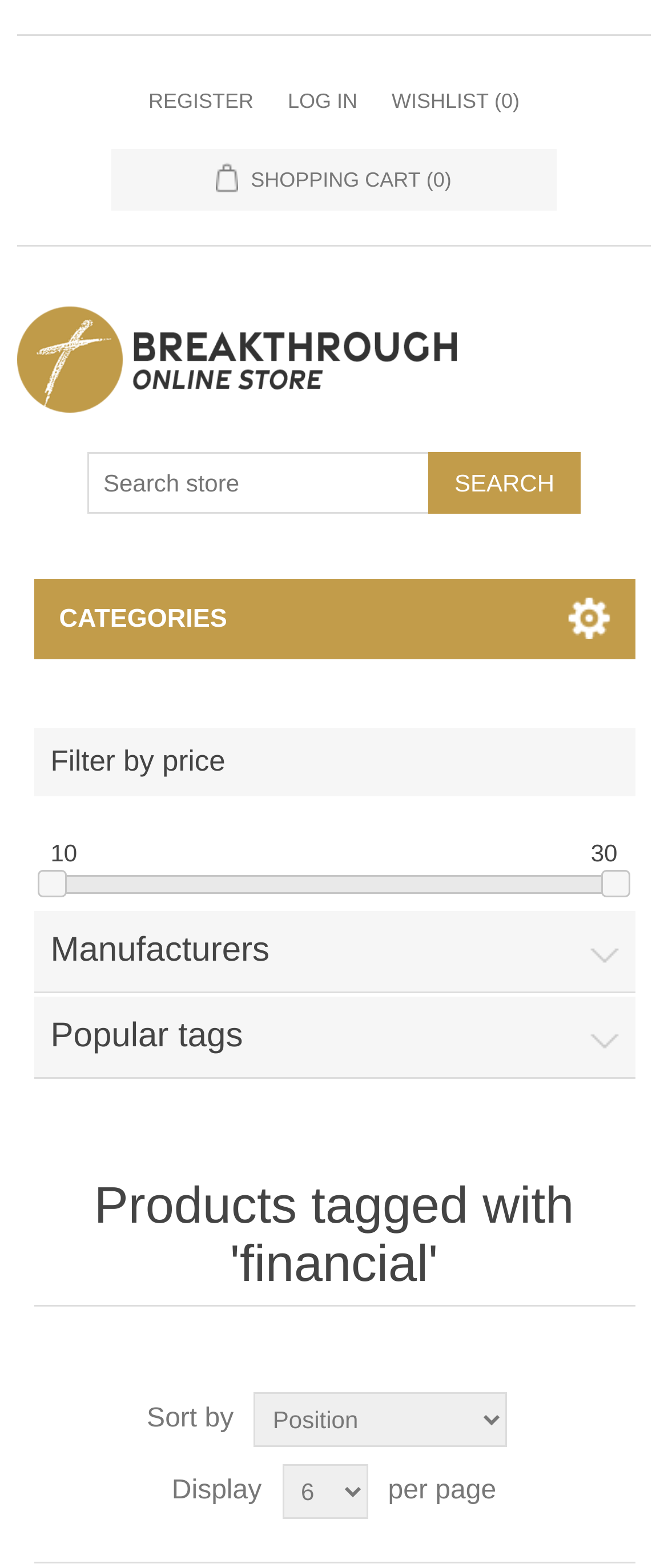Please specify the bounding box coordinates of the clickable region to carry out the following instruction: "sort products by price". The coordinates should be four float numbers between 0 and 1, in the format [left, top, right, bottom].

[0.38, 0.888, 0.76, 0.923]